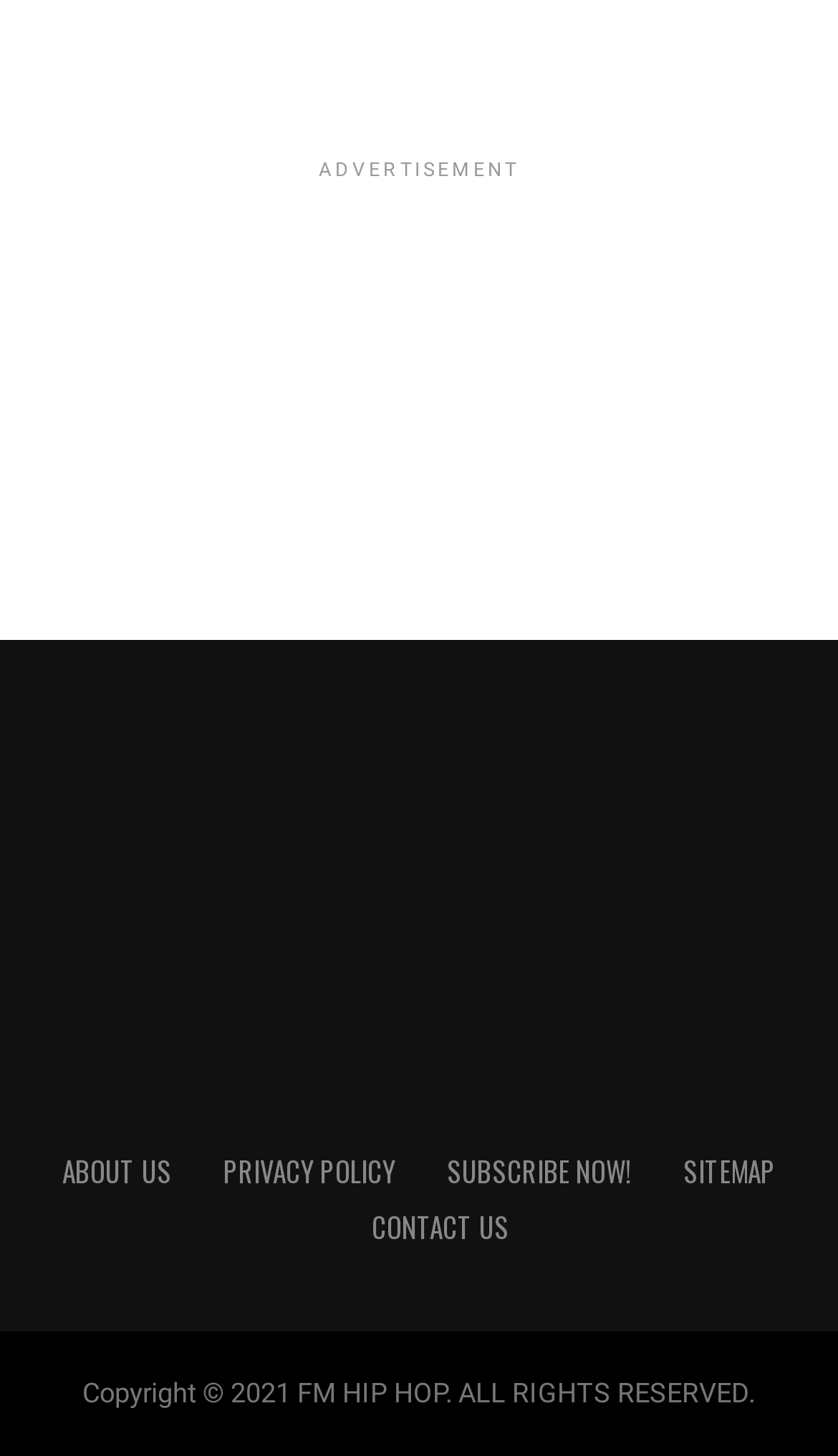Determine the bounding box for the UI element that matches this description: "CONTACT US".

[0.444, 0.828, 0.608, 0.856]